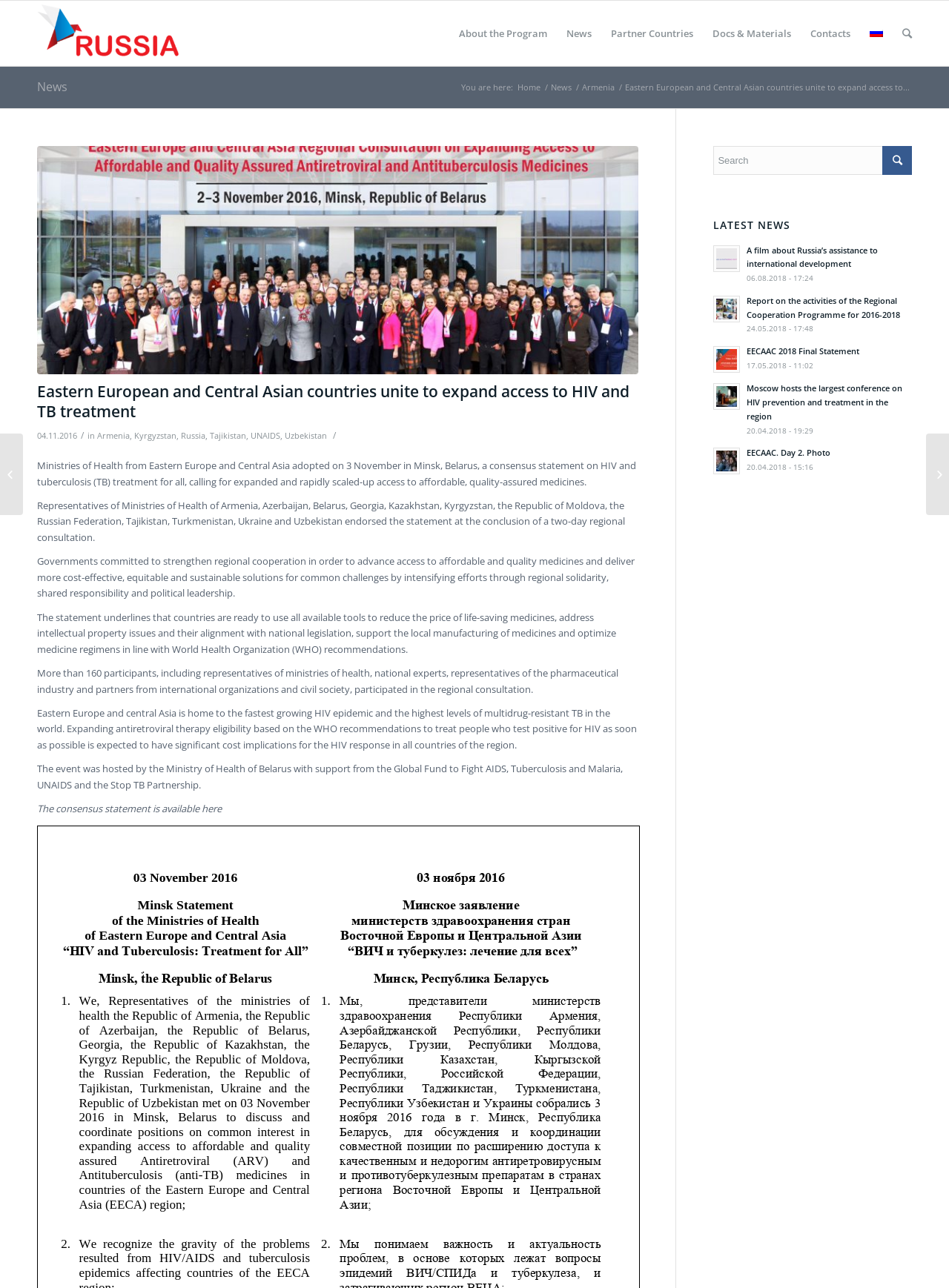Provide a short, one-word or phrase answer to the question below:
What is the main topic of this webpage?

HIV and TB treatment